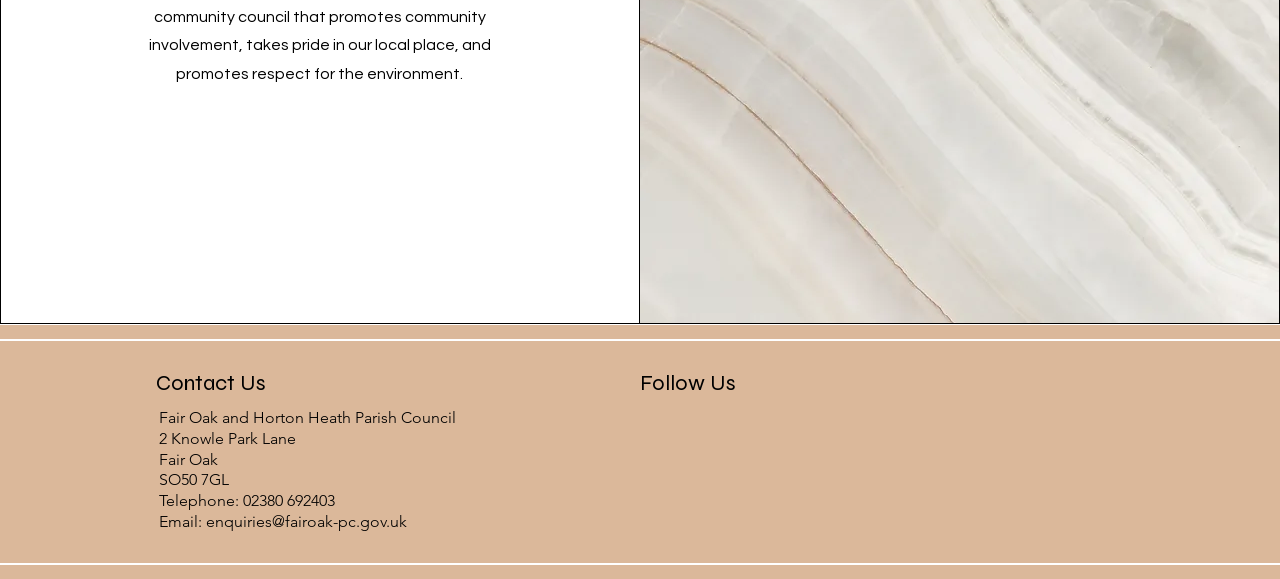From the webpage screenshot, predict the bounding box of the UI element that matches this description: "aria-label="Facebook"".

[0.538, 0.705, 0.569, 0.773]